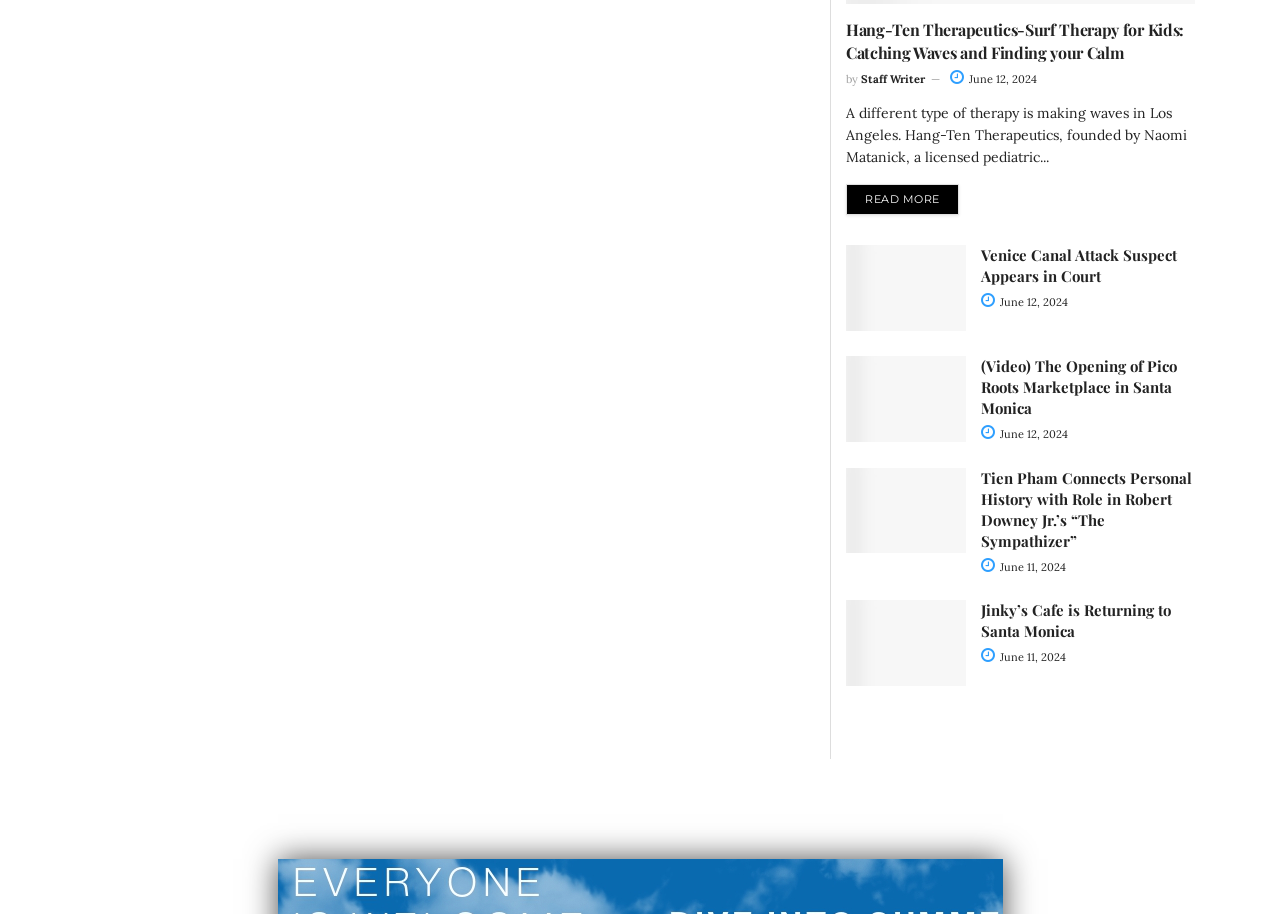Answer the following query with a single word or phrase:
How many articles are on this webpage?

5